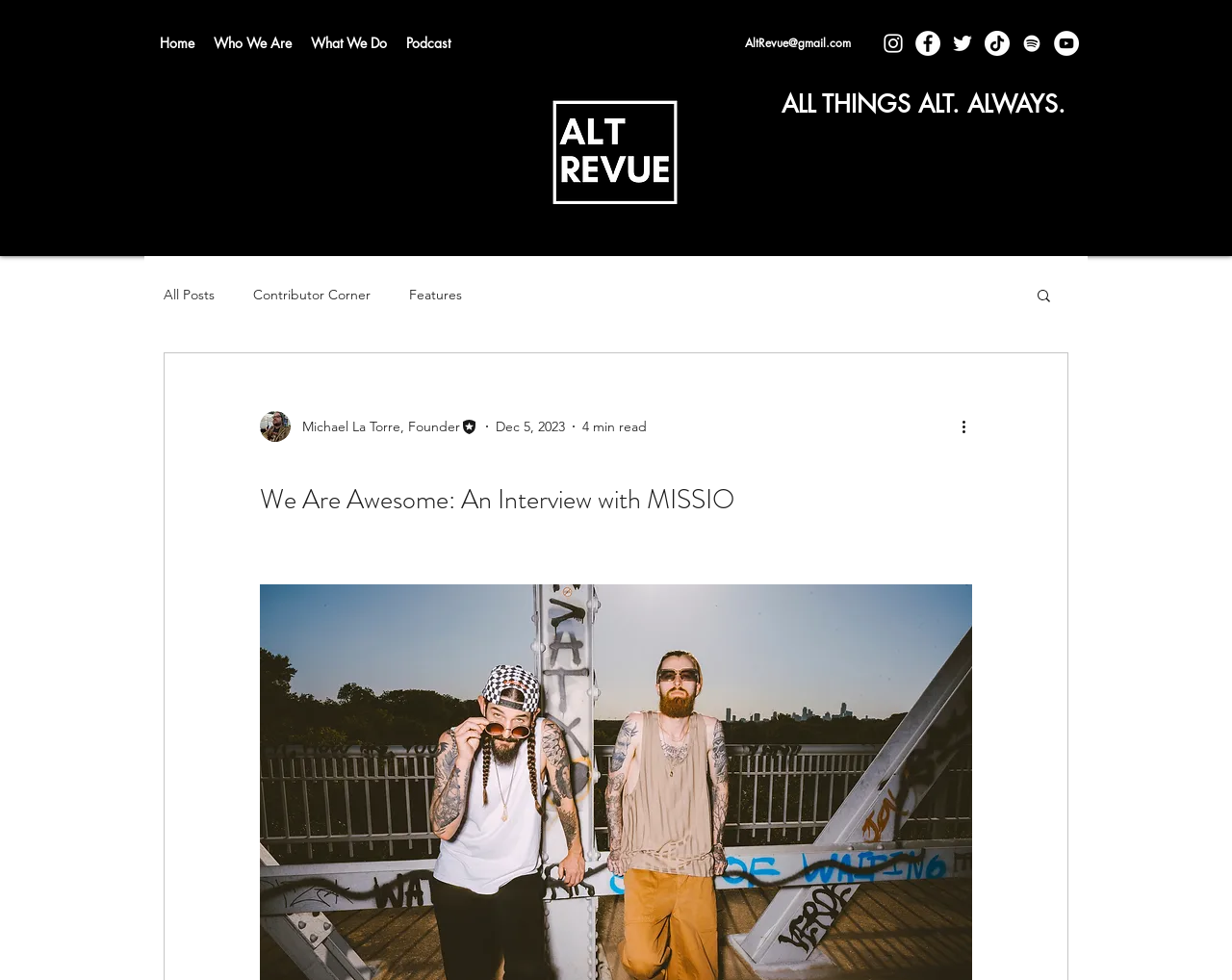Provide the bounding box coordinates of the HTML element this sentence describes: "Contributor Corner". The bounding box coordinates consist of four float numbers between 0 and 1, i.e., [left, top, right, bottom].

[0.205, 0.292, 0.301, 0.309]